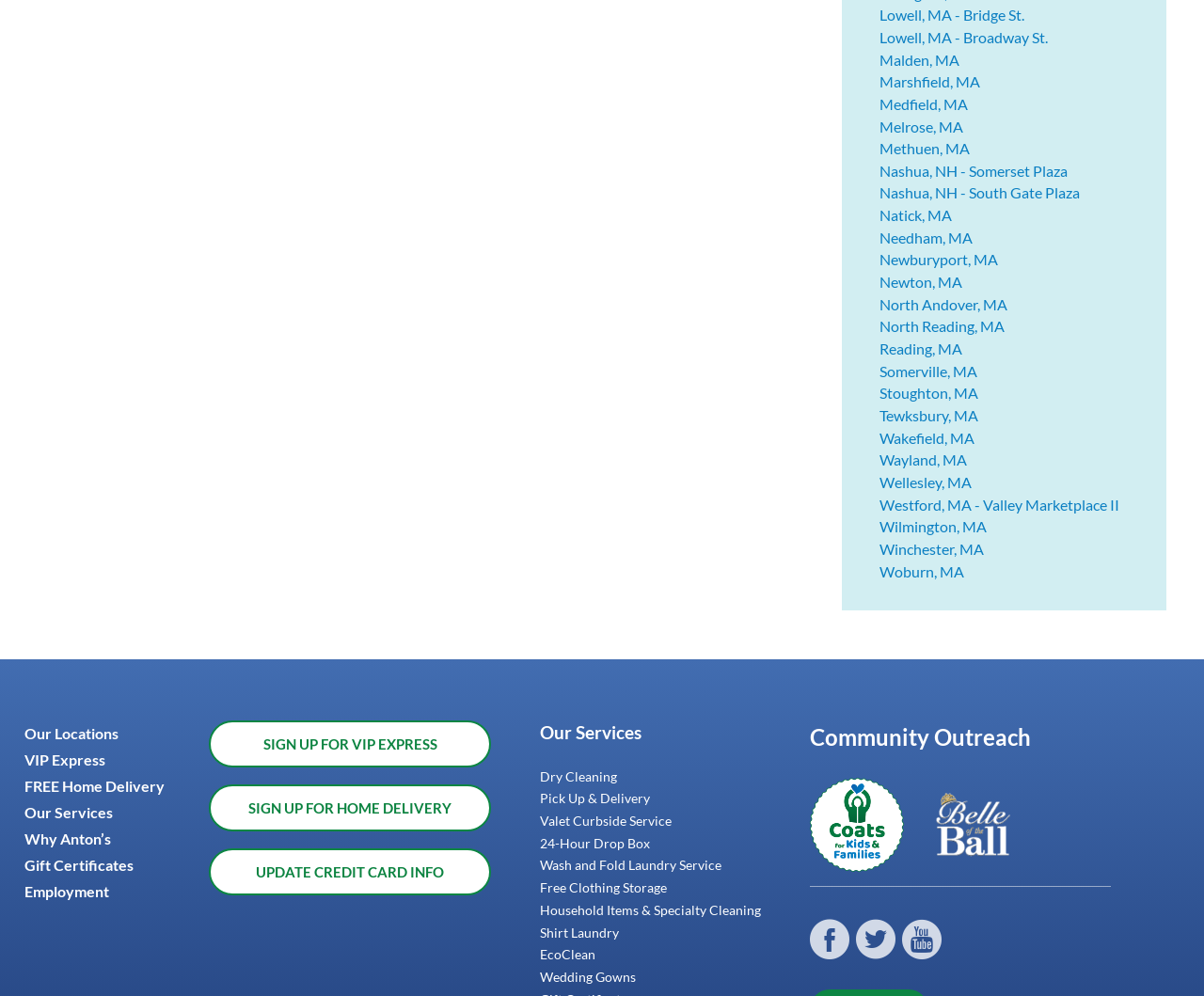Determine the bounding box coordinates of the clickable area required to perform the following instruction: "Check out Community Outreach". The coordinates should be represented as four float numbers between 0 and 1: [left, top, right, bottom].

[0.673, 0.724, 0.922, 0.757]